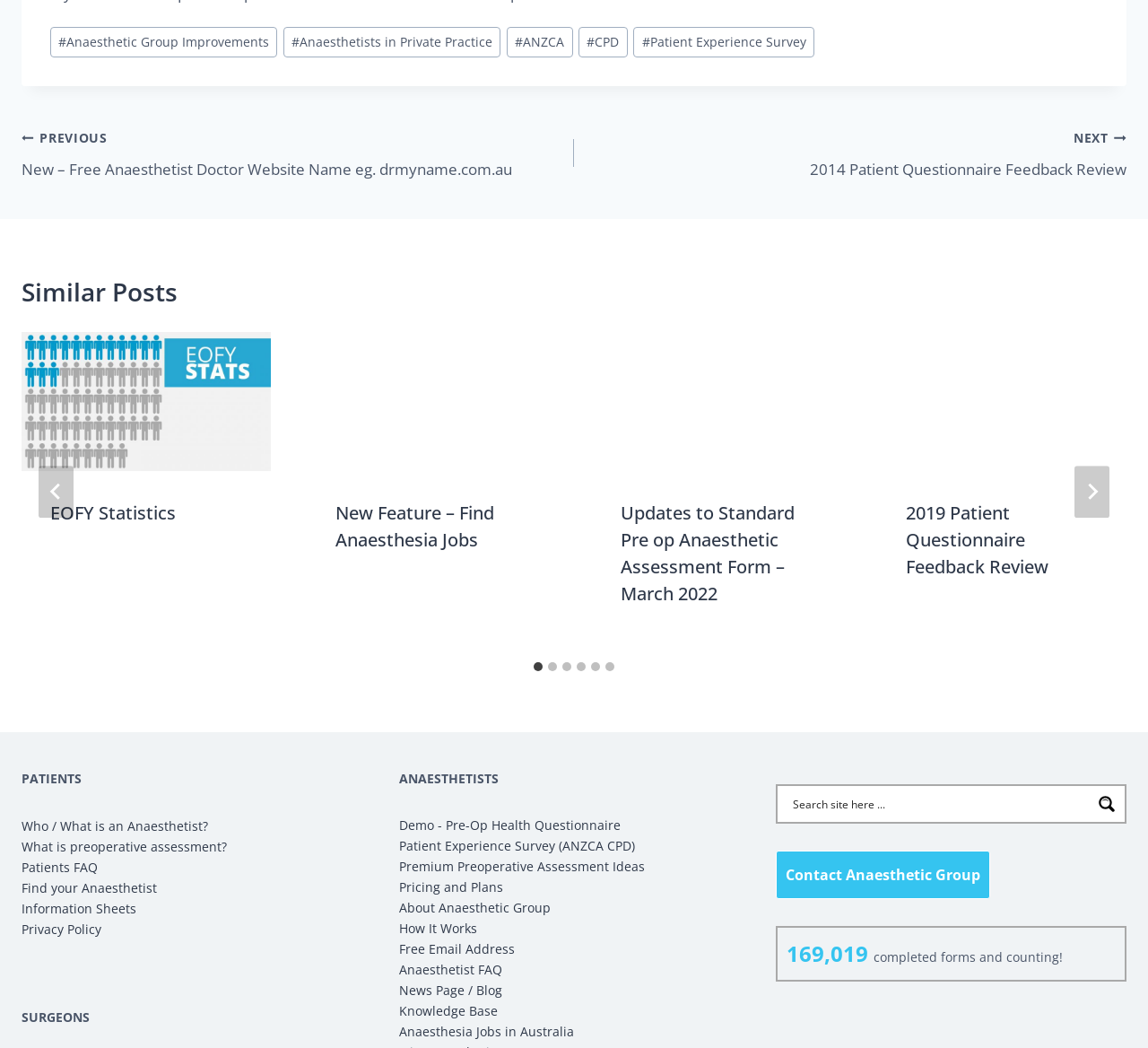Pinpoint the bounding box coordinates of the element to be clicked to execute the instruction: "Search for something".

[0.691, 0.754, 0.946, 0.78]